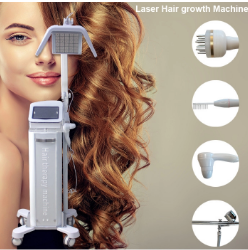What is the name of the product?
Look at the webpage screenshot and answer the question with a detailed explanation.

The text overlay at the top of the image indicates the product name, 'Laser Hair Growth Machine', which further emphasizes its purpose in promoting healthy hair.